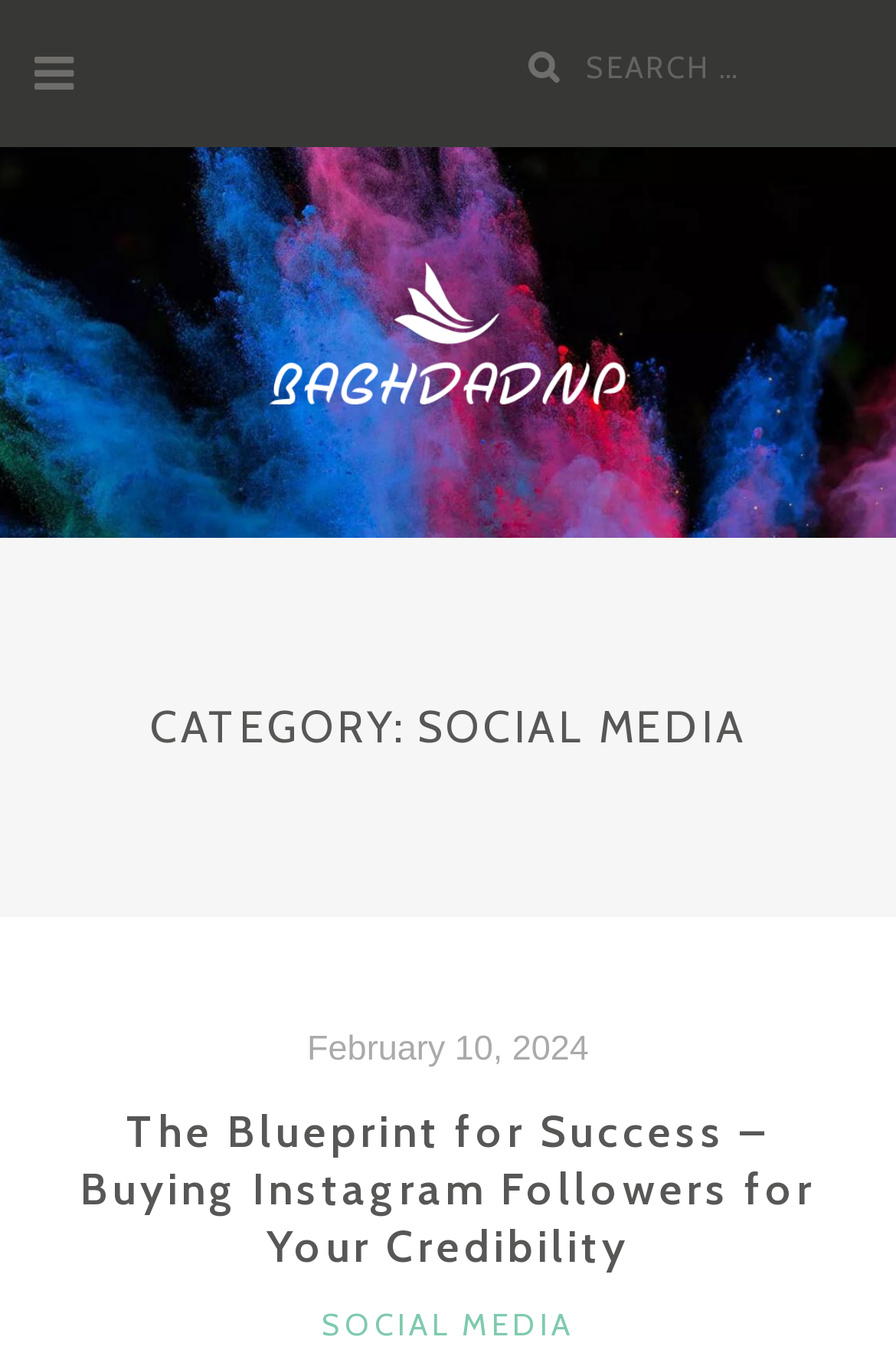Answer the question below with a single word or a brief phrase: 
How many links are there in the webpage?

5